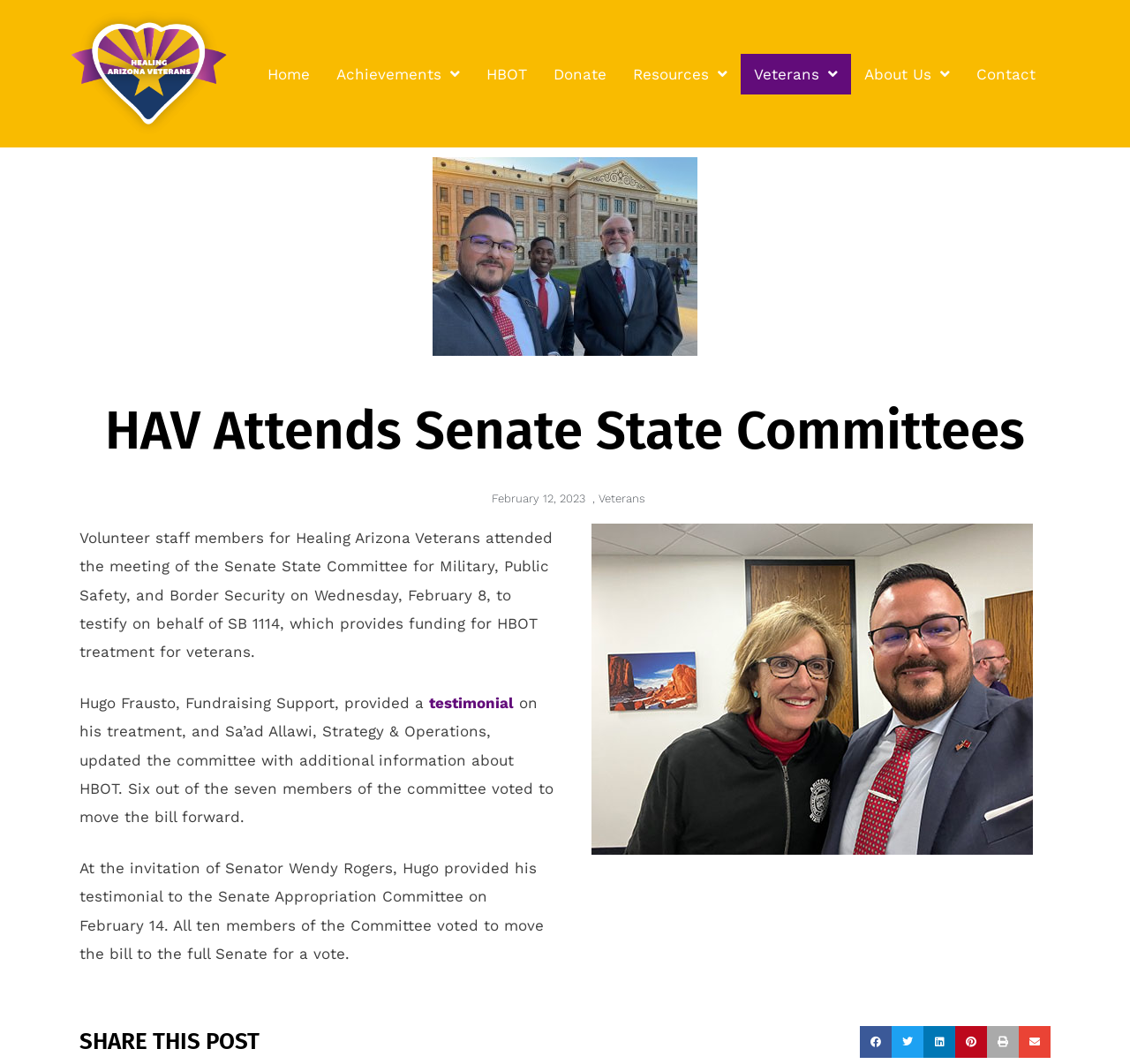Highlight the bounding box coordinates of the element you need to click to perform the following instruction: "Click the Donate link."

[0.478, 0.05, 0.549, 0.088]